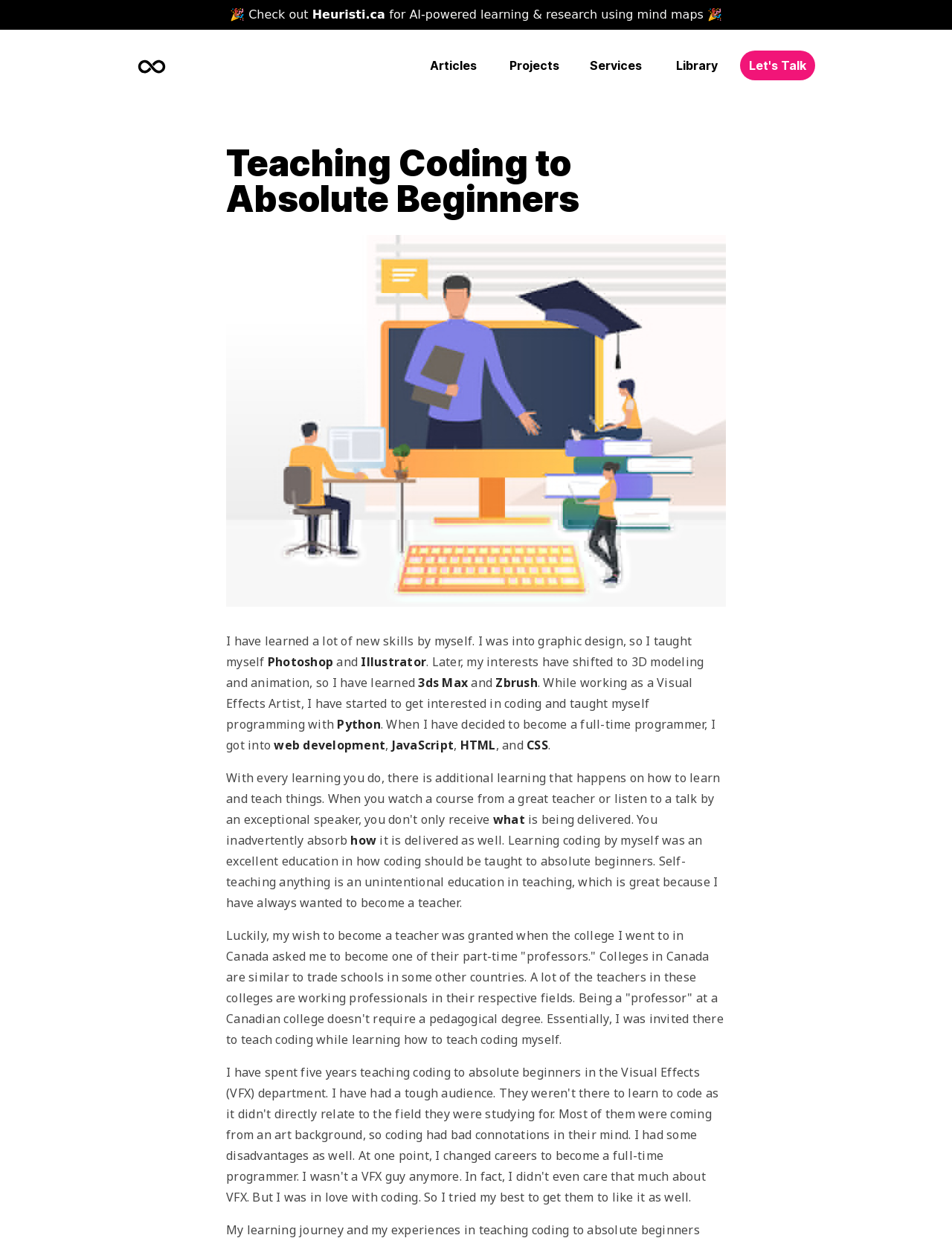Please determine and provide the text content of the webpage's heading.

Teaching Coding to Absolute Beginners